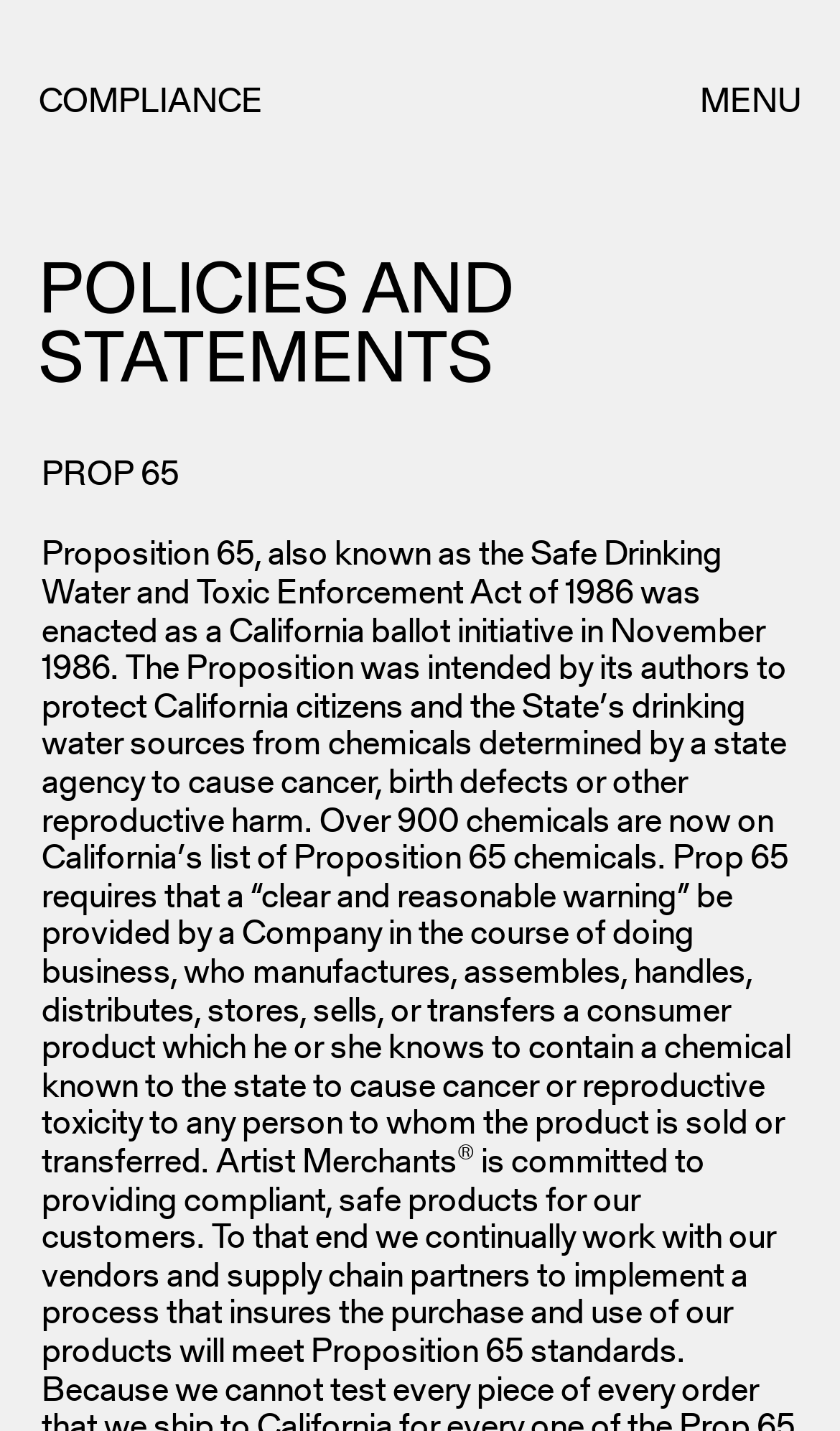Provide an in-depth description of the elements and layout of the webpage.

The webpage is titled "Artist Merchants" and appears to be a compliance-focused page. At the top, there is a button labeled "MENU" positioned on the right side. Below the button, there is a heading that reads "POLICIES AND STATEMENTS". 

On the top-left corner, there is a small text "100", and below it, there is a text "COMPLIANCE" in a larger font size. 

In the middle of the page, there is a section that seems to list various compliance policies. The first item in this list is "PROP 65", positioned on the left side. 

To the right of "PROP 65", there is a larger text "Artist Merchants" followed by a registered trademark symbol "®". Below this, there is another instance of the text "COMPLIANCE".